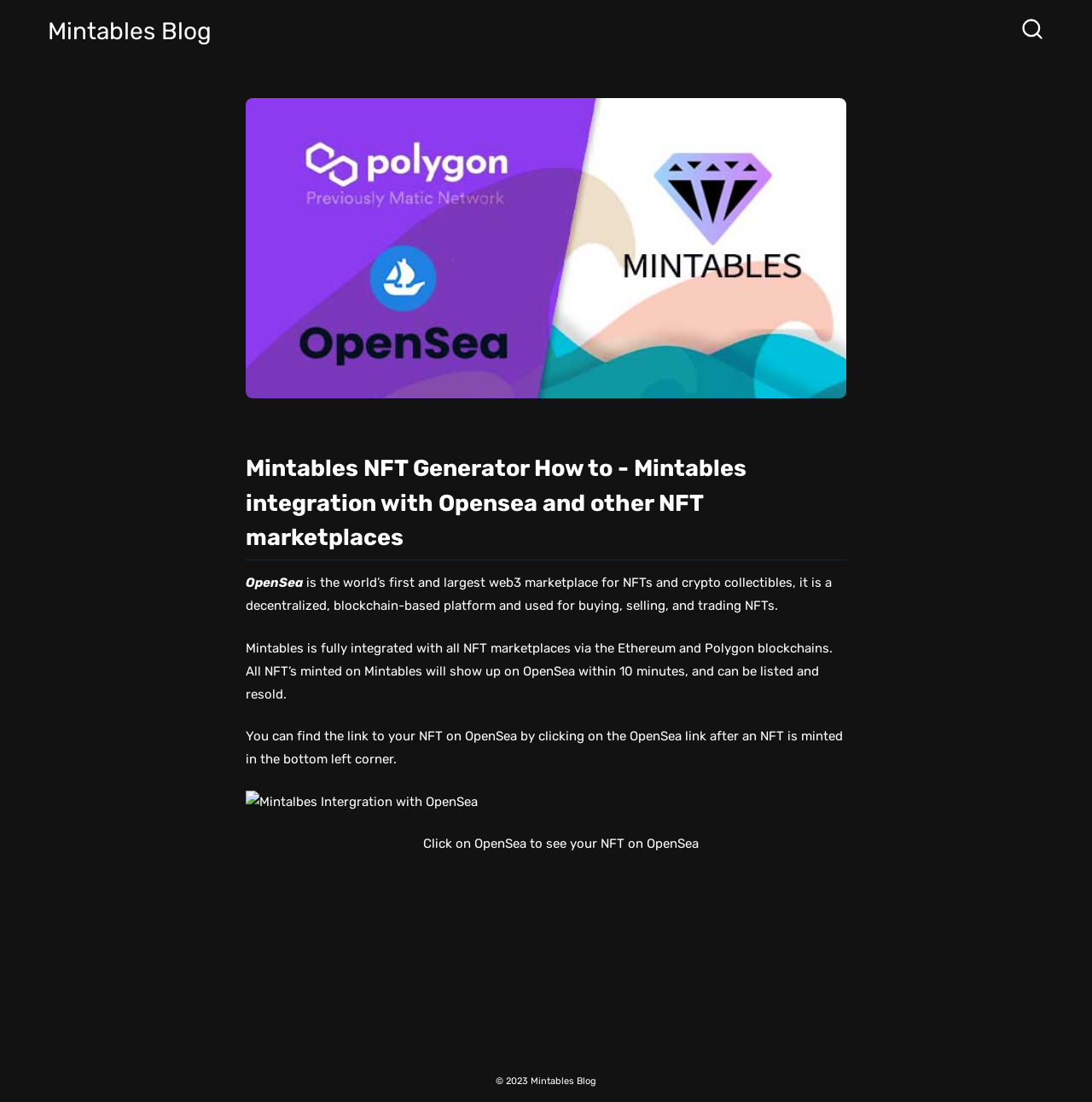Describe every aspect of the webpage comprehensively.

The webpage is about Mintables NFT Generator and its integration with Opensea and other NFT marketplaces. At the top left, there is a link to "Mintables Blog". On the top right, there is an image accompanied by a link. 

The main content of the webpage is divided into sections. At the top, there is a large image. Below the image, there is a heading that summarizes the content of the webpage. 

The main article section is divided into paragraphs of text. The first paragraph mentions OpenSea, describing it as the world's first and largest web3 marketplace for NFTs and crypto collectibles. The second paragraph explains that Mintables is fully integrated with all NFT marketplaces via the Ethereum and Polygon blockchains. The third paragraph provides instructions on how to find the link to an NFT on OpenSea. 

Below the text, there is an image illustrating Mintables' integration with OpenSea. The final paragraph of text provides further instructions on how to view an NFT on OpenSea. 

At the bottom of the webpage, there is a section with copyright information, "© 2023", and a link to "Mintables Blog" on the right.